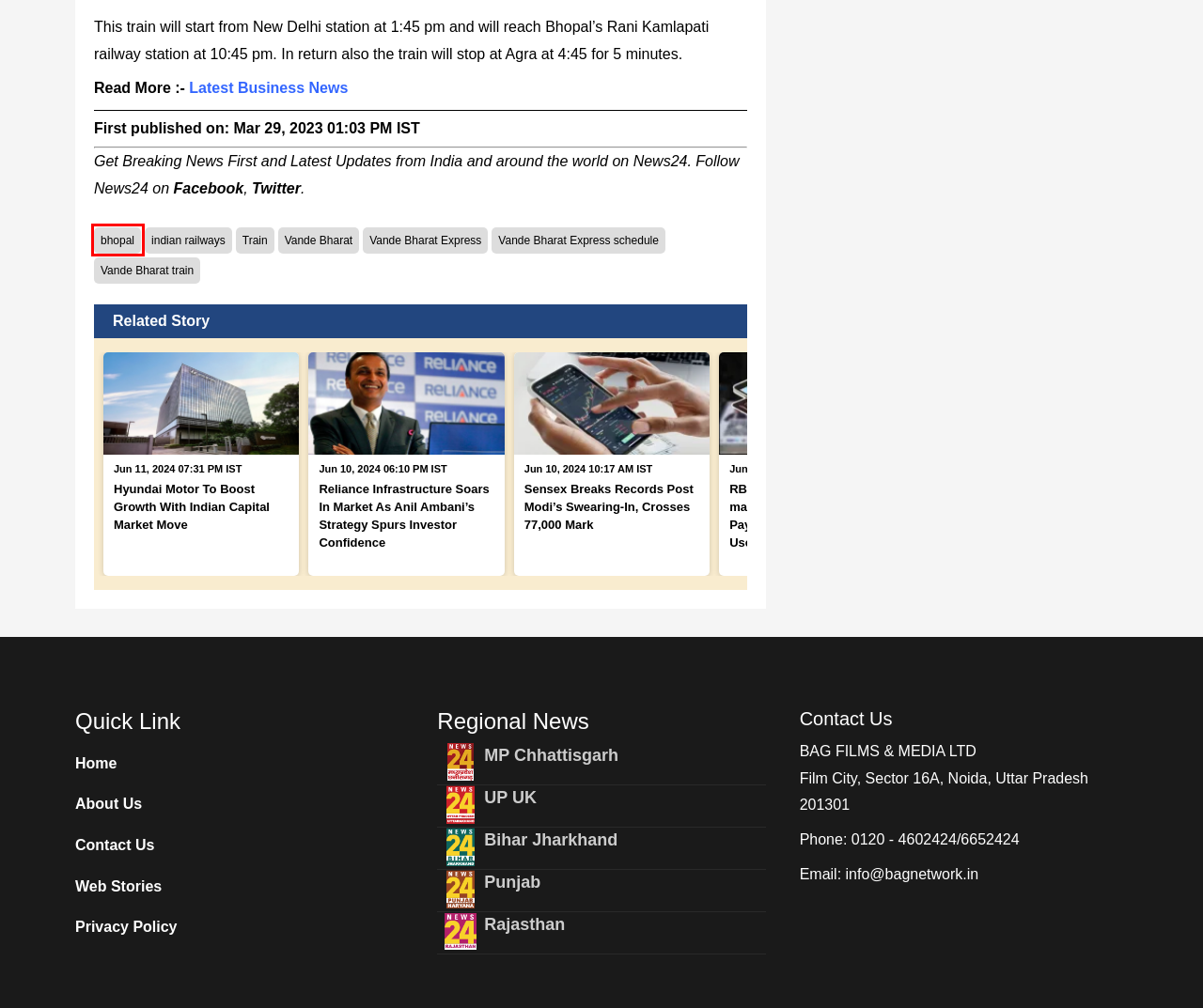A screenshot of a webpage is given, featuring a red bounding box around a UI element. Please choose the webpage description that best aligns with the new webpage after clicking the element in the bounding box. These are the descriptions:
A. Vande Bharat Archives - News24
B. Hyundai Motor Gearing Expands in Indian Capital Market
C. About Us - News24
D. Stock Market Soars After Exit Polls Predict Big BJP Win
E. bhopal Archives - News24
F. Privacy Policy - News24
G. RBI Introduces UPI Lite E-mandate For Seamless Transactions
H. Vande Bharat train Archives - News24

E